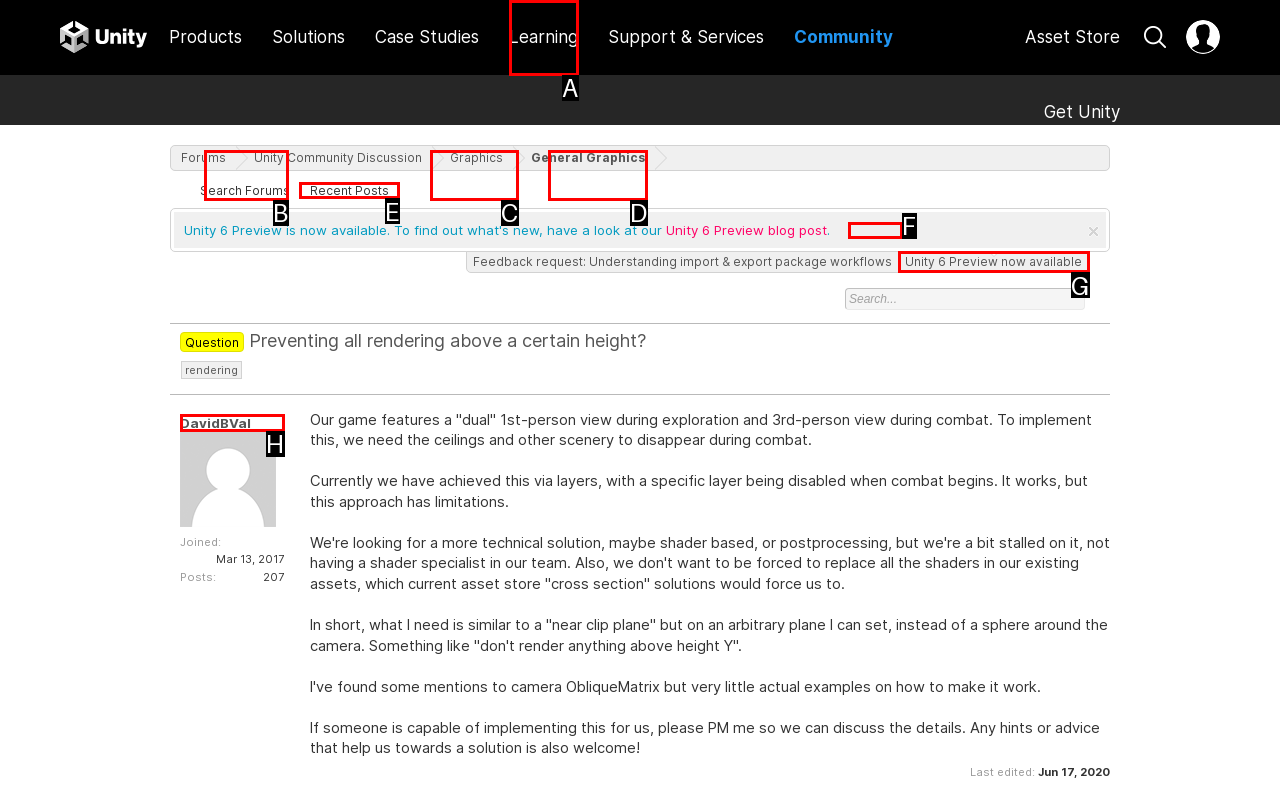Select the letter of the option that should be clicked to achieve the specified task: View recent posts. Respond with just the letter.

E